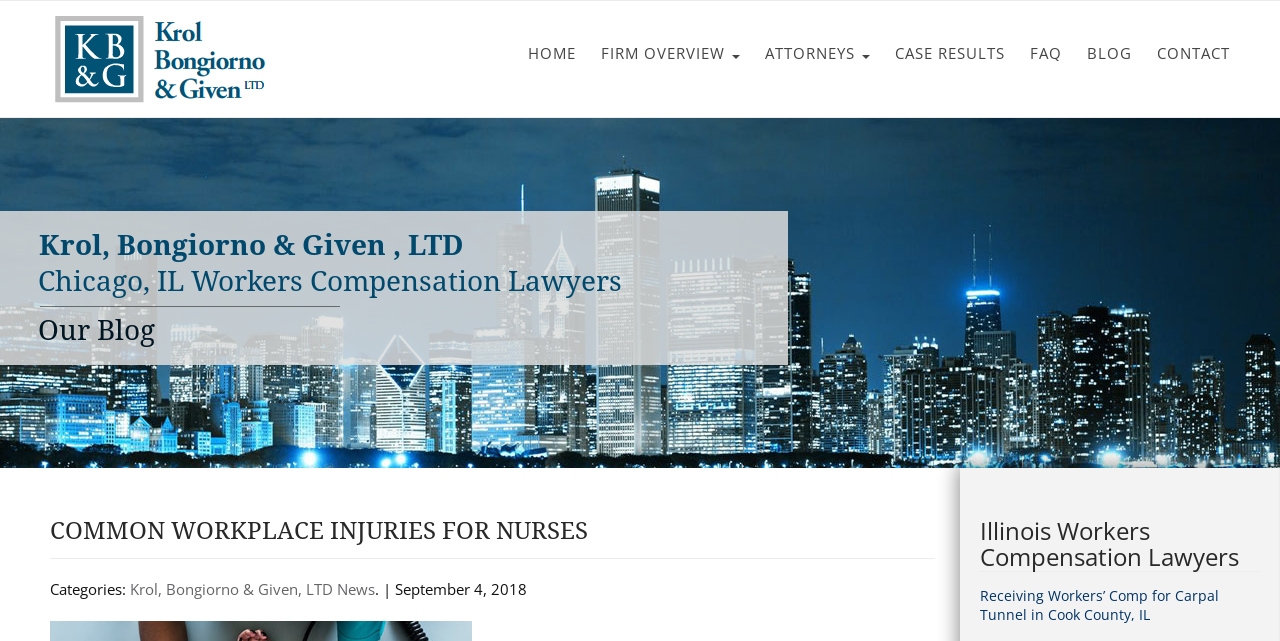Elaborate on the webpage's design and content in a detailed caption.

The webpage appears to be a blog post from a law firm, Krol, Bongiorno & Given, LTD, specializing in workers' compensation in Chicago, IL. At the top of the page, there is a navigation menu with seven links: HOME, FIRM OVERVIEW, ATTORNEYS, CASE RESULTS, FAQ, BLOG, and CONTACT. These links are positioned horizontally, with HOME on the left and CONTACT on the right.

Below the navigation menu, the law firm's name and description are displayed: "Krol, Bongiorno & Given, LTD" and "Chicago, IL Workers Compensation Lawyers". 

The main content of the page is divided into two sections. On the left, there is a section titled "Our Blog" with a heading "COMMON WORKPLACE INJURIES FOR NURSES". Below this heading, there are categories and a link to "Krol, Bongiorno & Given, LTD News" with a date "September 4, 2018".

On the right side of the page, there is a section with a heading "Illinois Workers Compensation Lawyers". Below this heading, there is a link to a blog post titled "Receiving Workers’ Comp for Carpal Tunnel in Cook County, IL". 

The webpage also has a link at the top-left corner, which is not part of the navigation menu. The meta description mentions nurses sacrificing a lot to tend to the medical needs of others, which suggests that the blog post "COMMON WORKPLACE INJURIES FOR NURSES" may discuss the challenges faced by nurses in their workplace.